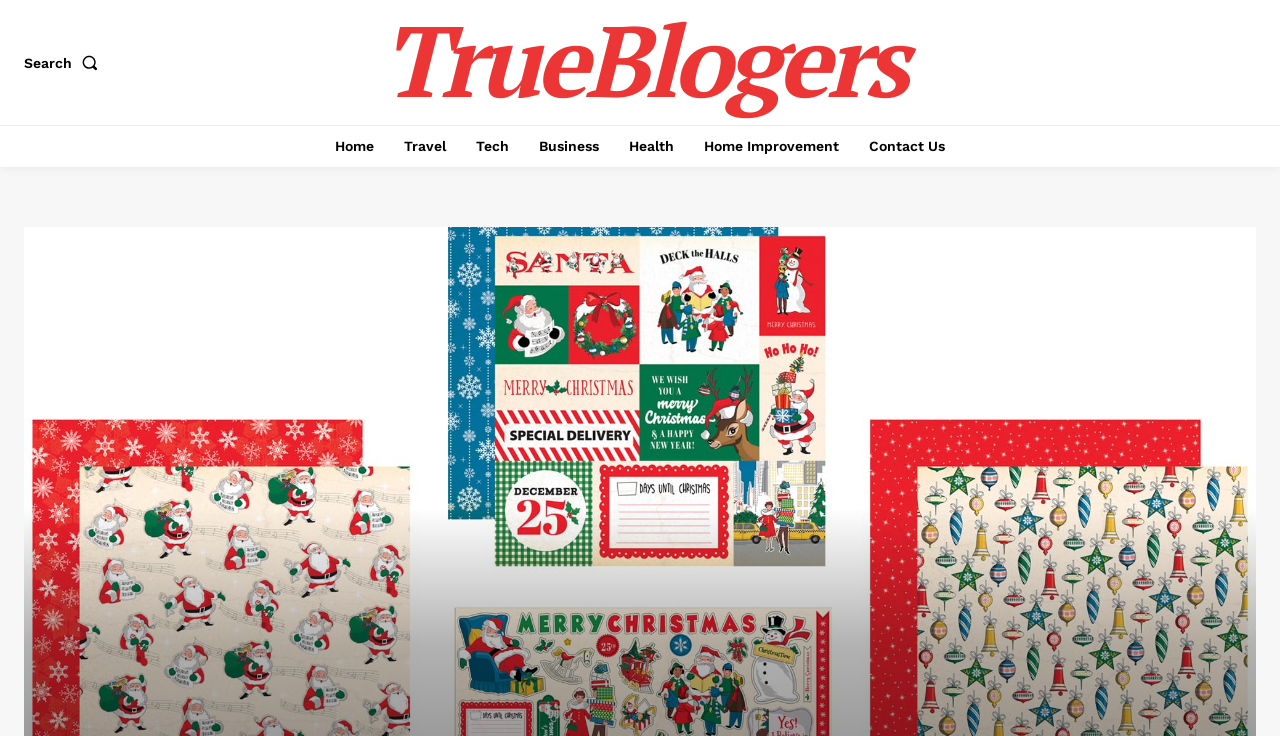Extract the bounding box coordinates for the described element: "Business". The coordinates should be represented as four float numbers between 0 and 1: [left, top, right, bottom].

[0.413, 0.17, 0.476, 0.227]